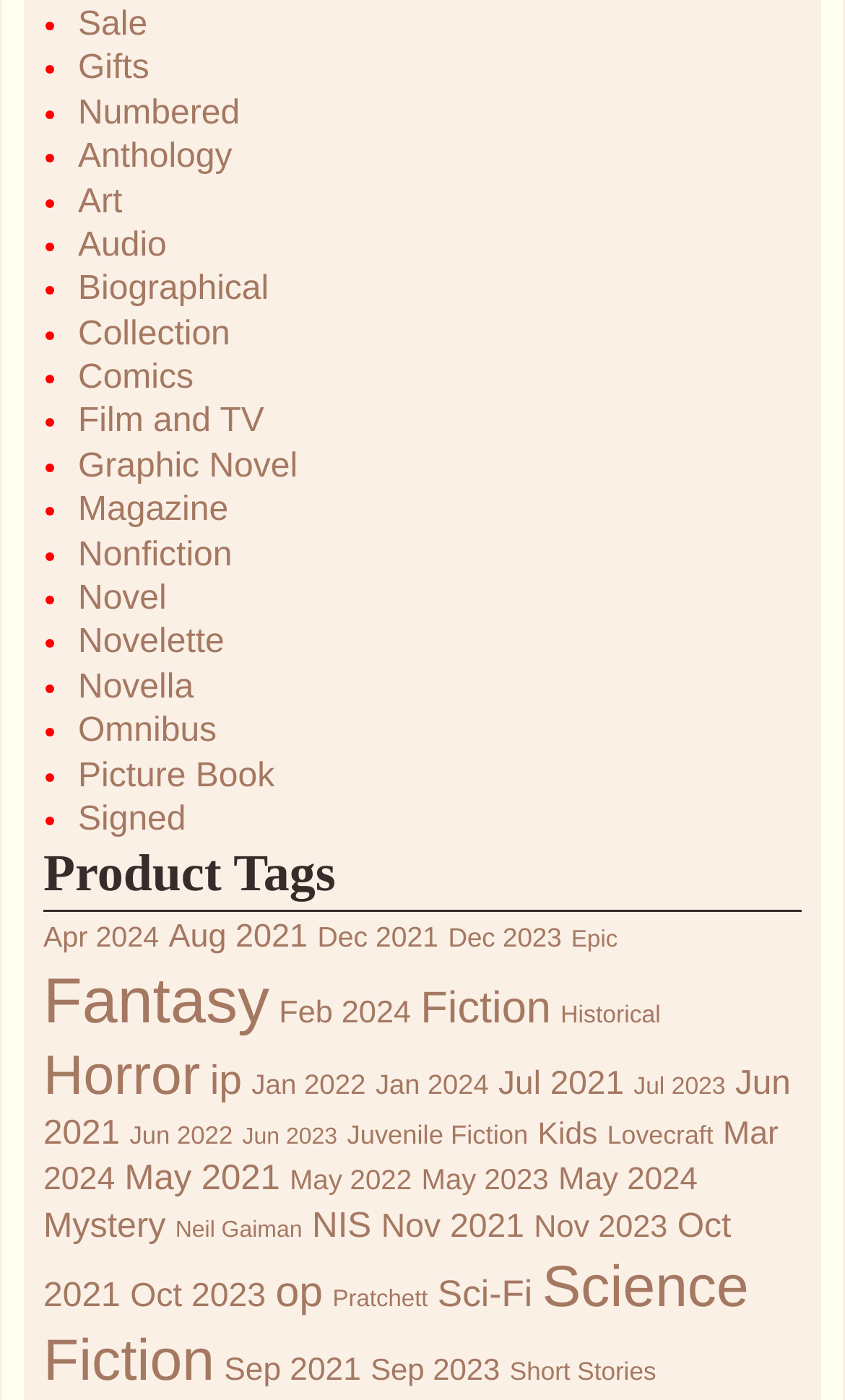Provide your answer to the question using just one word or phrase: What is the first product tag?

Sale